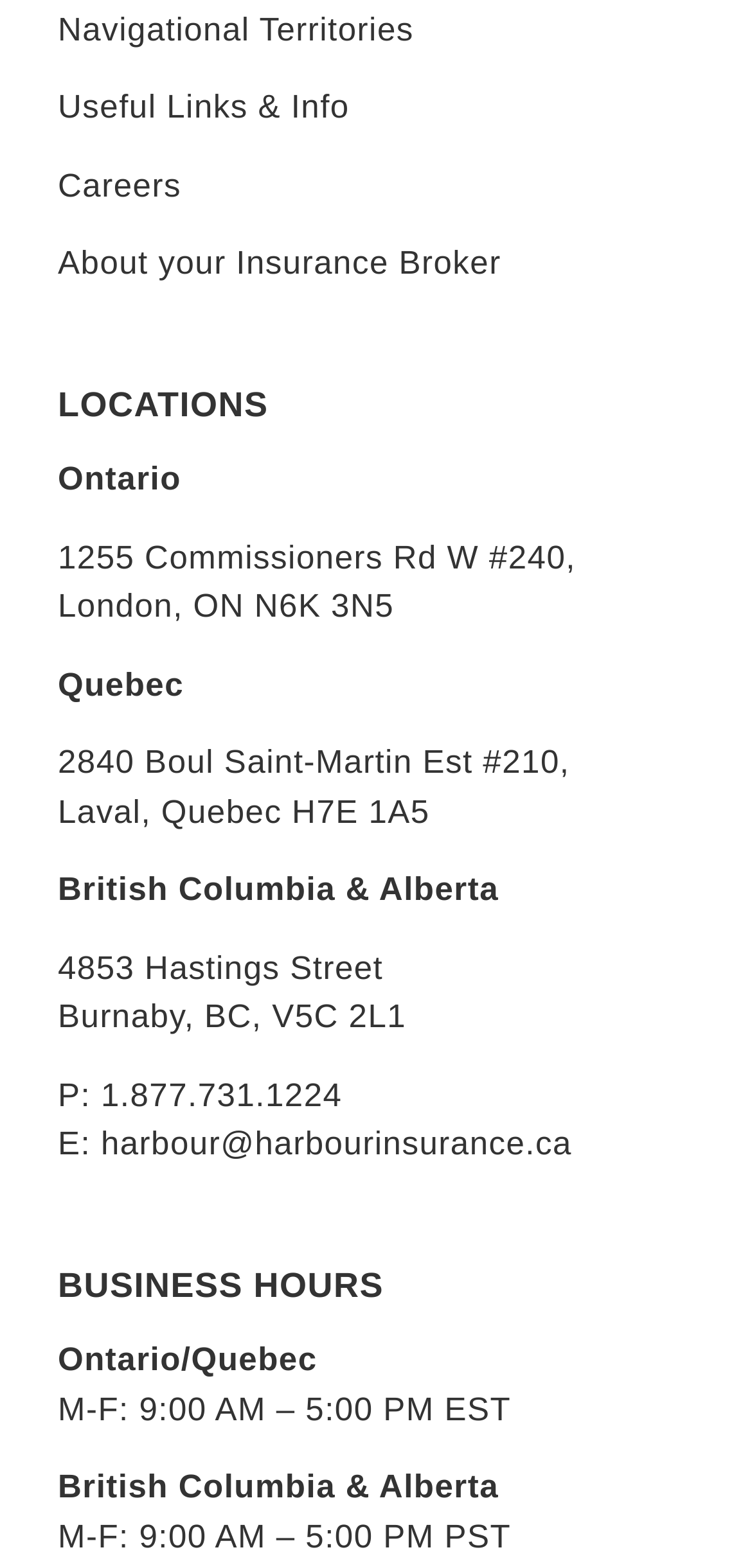Identify the bounding box coordinates for the region of the element that should be clicked to carry out the instruction: "Click on Navigational Territories". The bounding box coordinates should be four float numbers between 0 and 1, i.e., [left, top, right, bottom].

[0.077, 0.007, 0.55, 0.03]